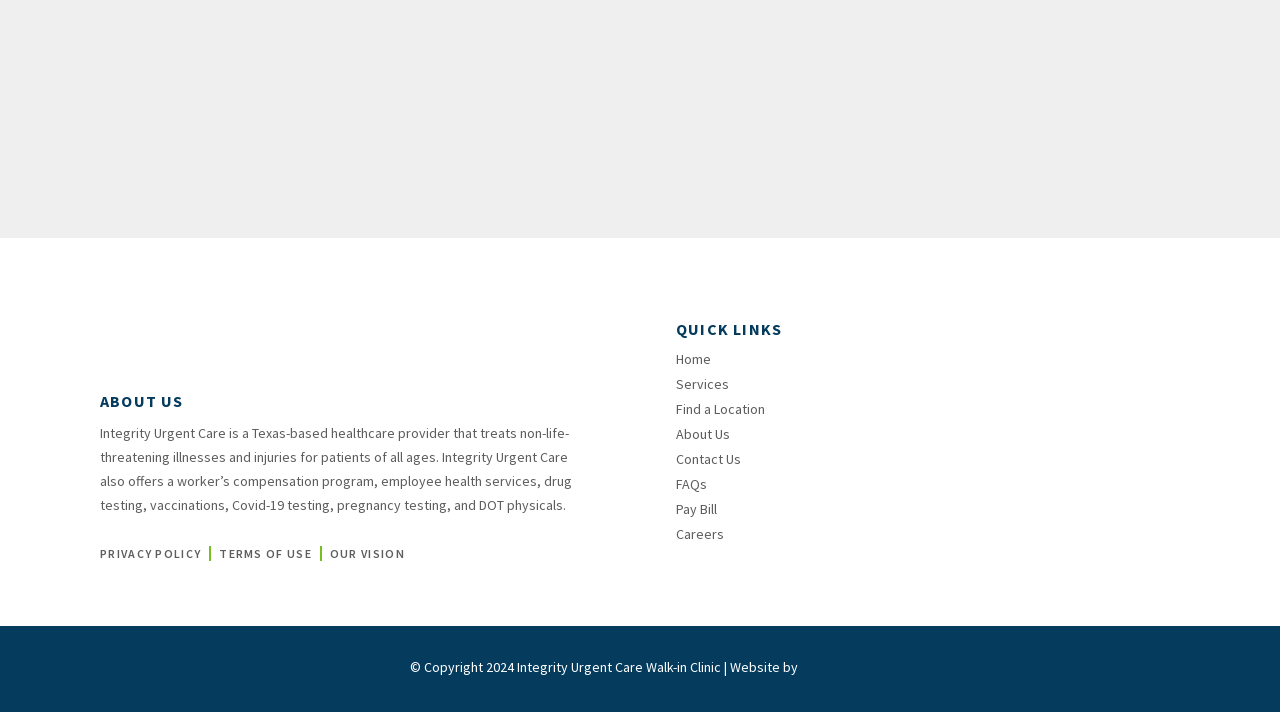Identify the bounding box for the UI element described as: "Legal advice & assistance". Ensure the coordinates are four float numbers between 0 and 1, formatted as [left, top, right, bottom].

None